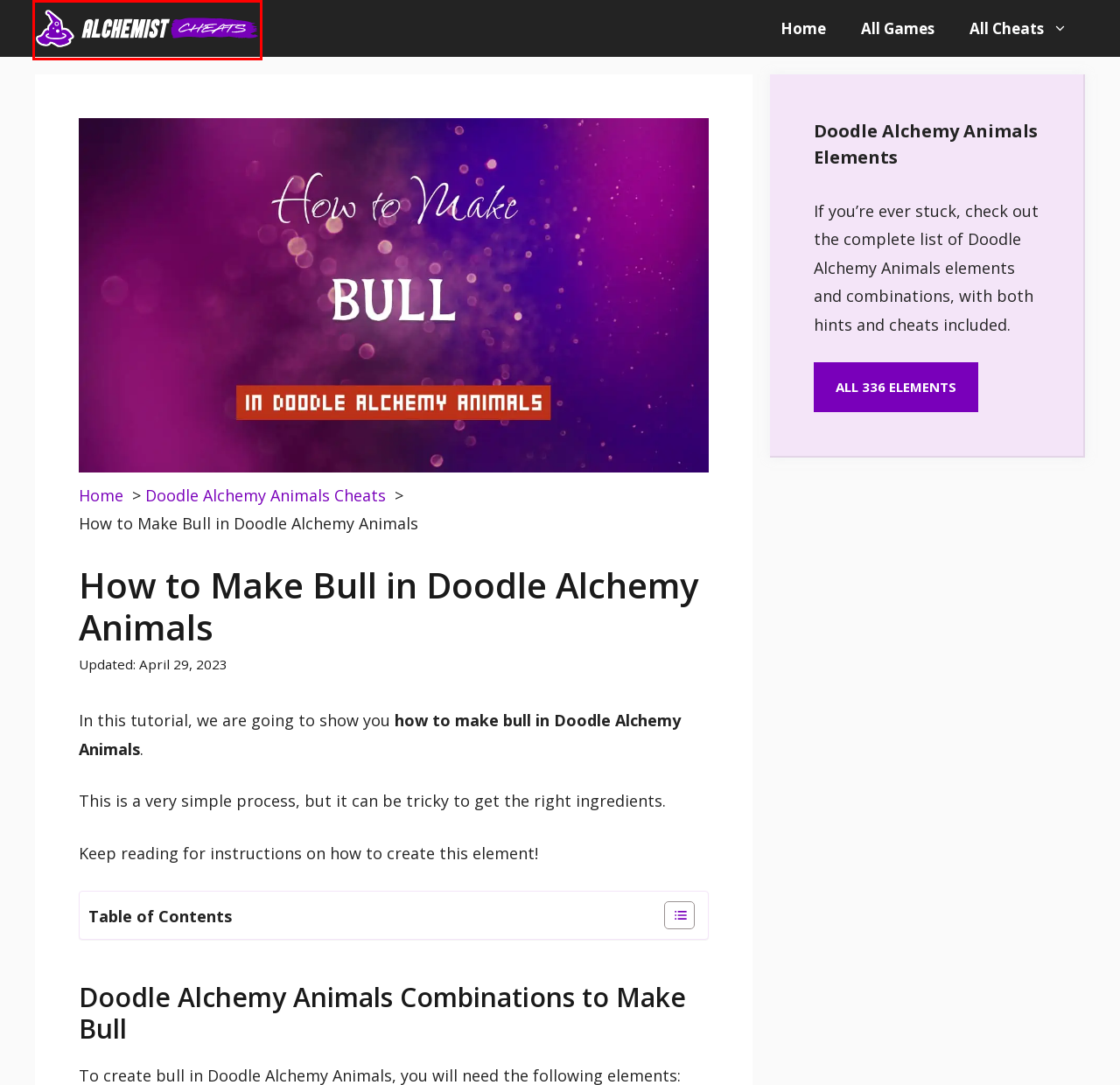Given a screenshot of a webpage with a red bounding box highlighting a UI element, determine which webpage description best matches the new webpage that appears after clicking the highlighted element. Here are the candidates:
A. Doodle Alchemy Animals Cheats: How to Make Yak
B. Games - Alchemist Cheats
C. All 336 elements in Doodle Alchemy Animals - Alchemist Cheat
D. Contact - Alchemist Cheats
E. Puzzle Games, Hints and Cheat Codes - Alchemist Cheats
F. All 511 elements in Alchemy Classic - Alchemist Cheat
G. Privacy Policy - Alchemist Cheats
H. Doodle Alchemy Animals Cheats: How to Make Cow

E